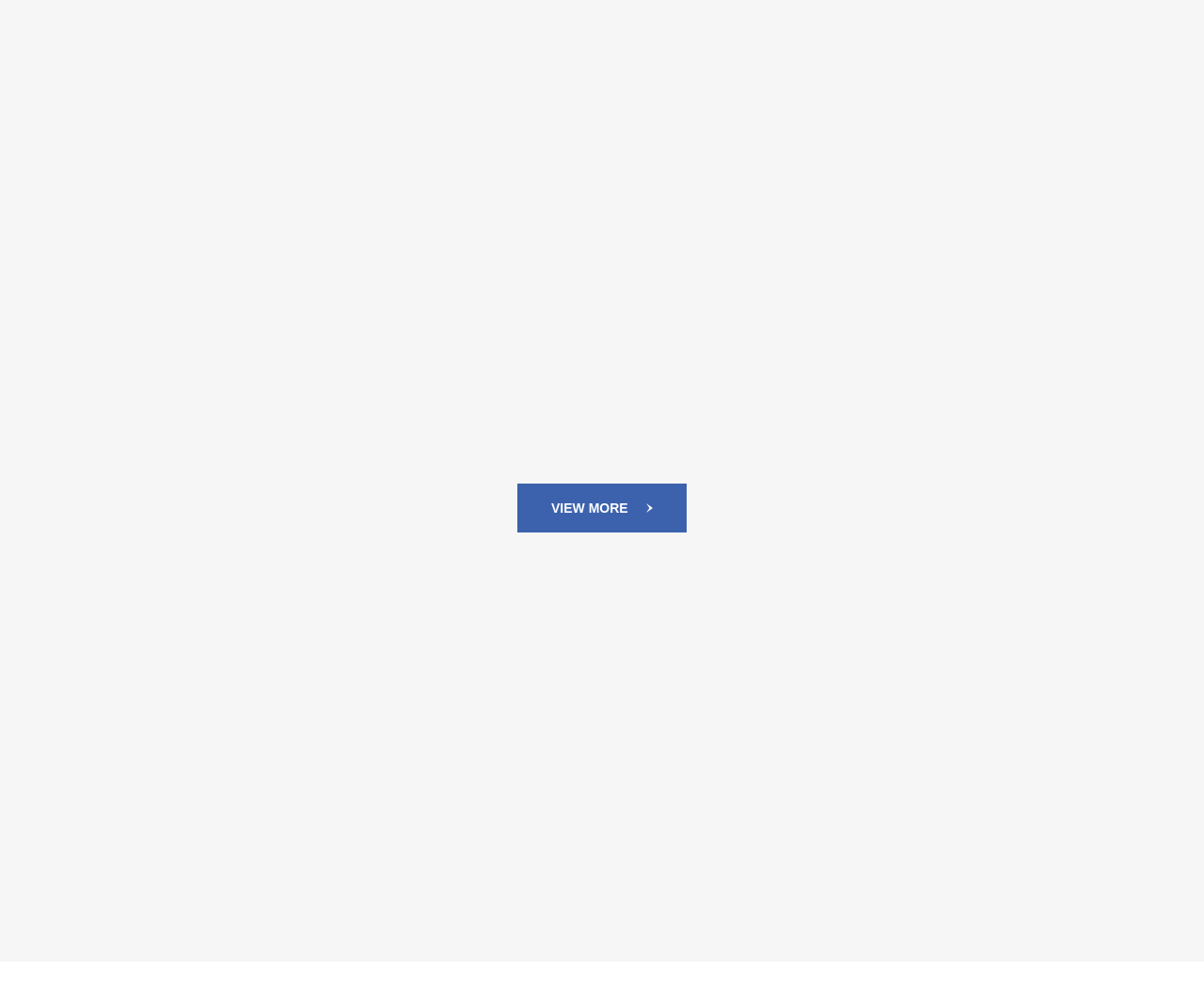Please mark the clickable region by giving the bounding box coordinates needed to complete this instruction: "Learn about the company".

[0.04, 0.698, 0.158, 0.718]